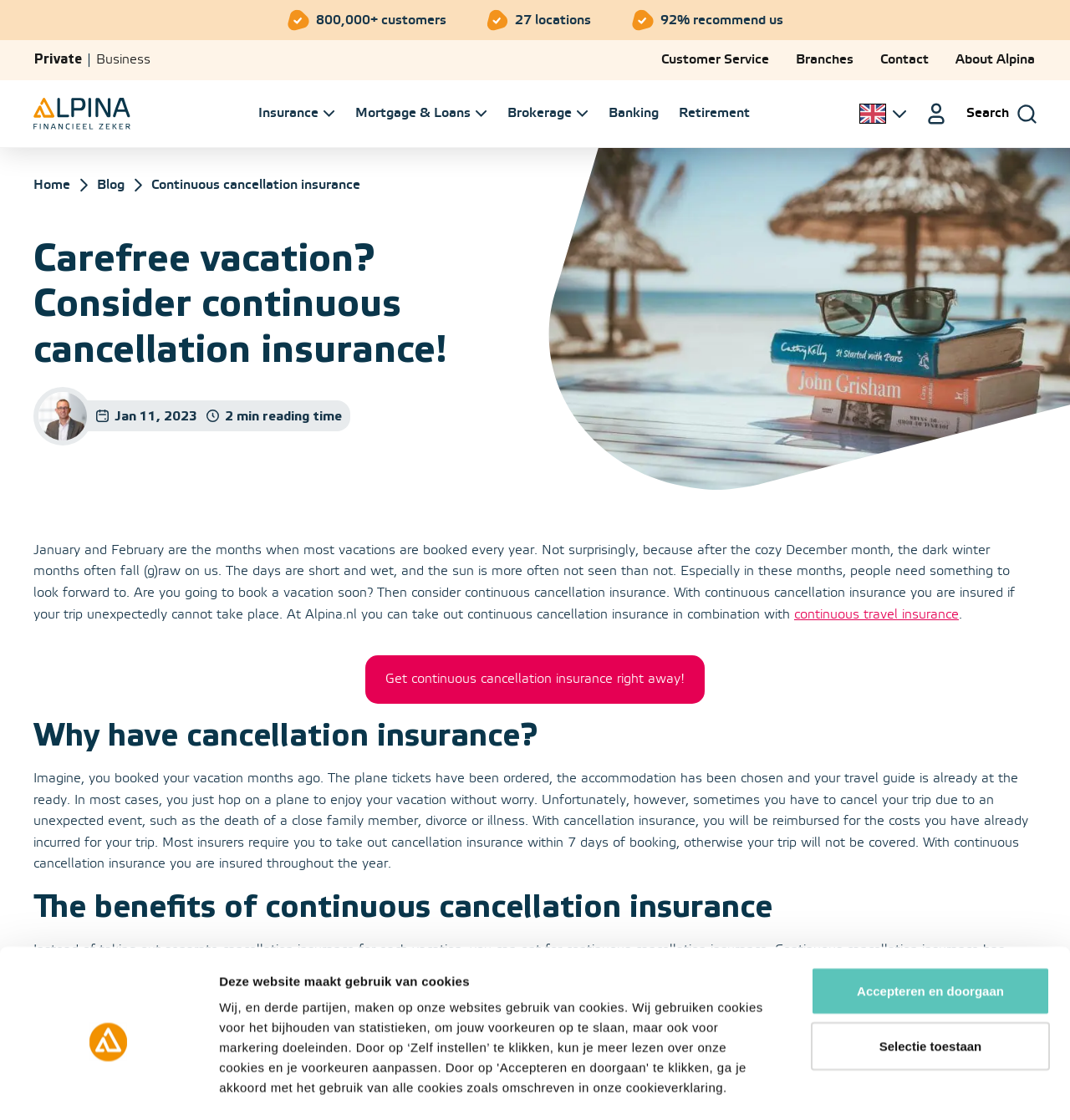Using the webpage screenshot, locate the HTML element that fits the following description and provide its bounding box: "Accepteren en doorgaan".

[0.758, 0.758, 0.981, 0.801]